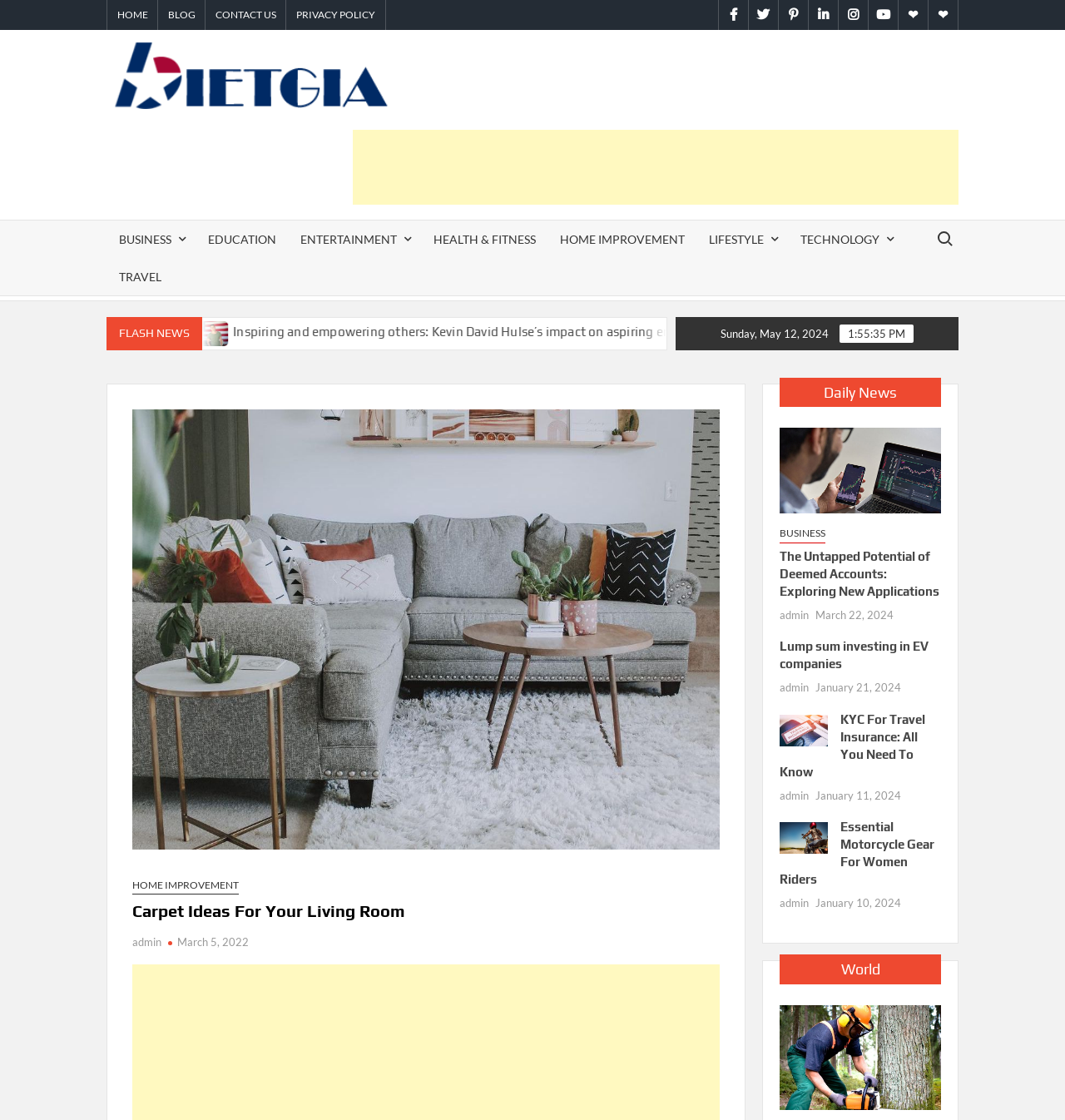Pinpoint the bounding box coordinates of the clickable area needed to execute the instruction: "View the 'FLASH NEWS'". The coordinates should be specified as four float numbers between 0 and 1, i.e., [left, top, right, bottom].

[0.1, 0.283, 0.19, 0.312]